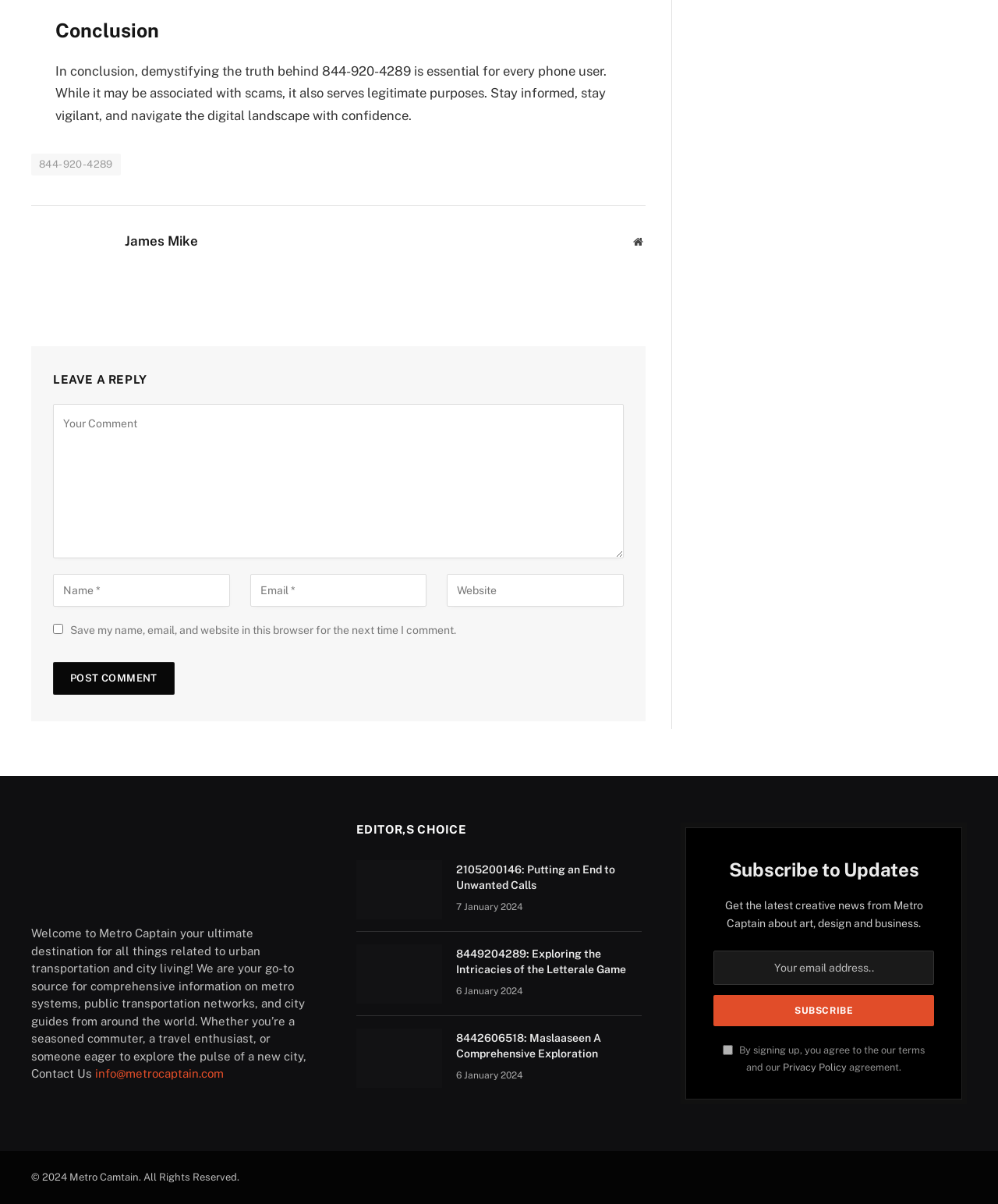What is the function of the textbox labeled 'Your Comment'?
Ensure your answer is thorough and detailed.

The textbox labeled 'Your Comment' is a required field, and it is located below the 'LEAVE A REPLY' static text. This suggests that the purpose of this textbox is to allow users to leave a comment or reply to an article or post.